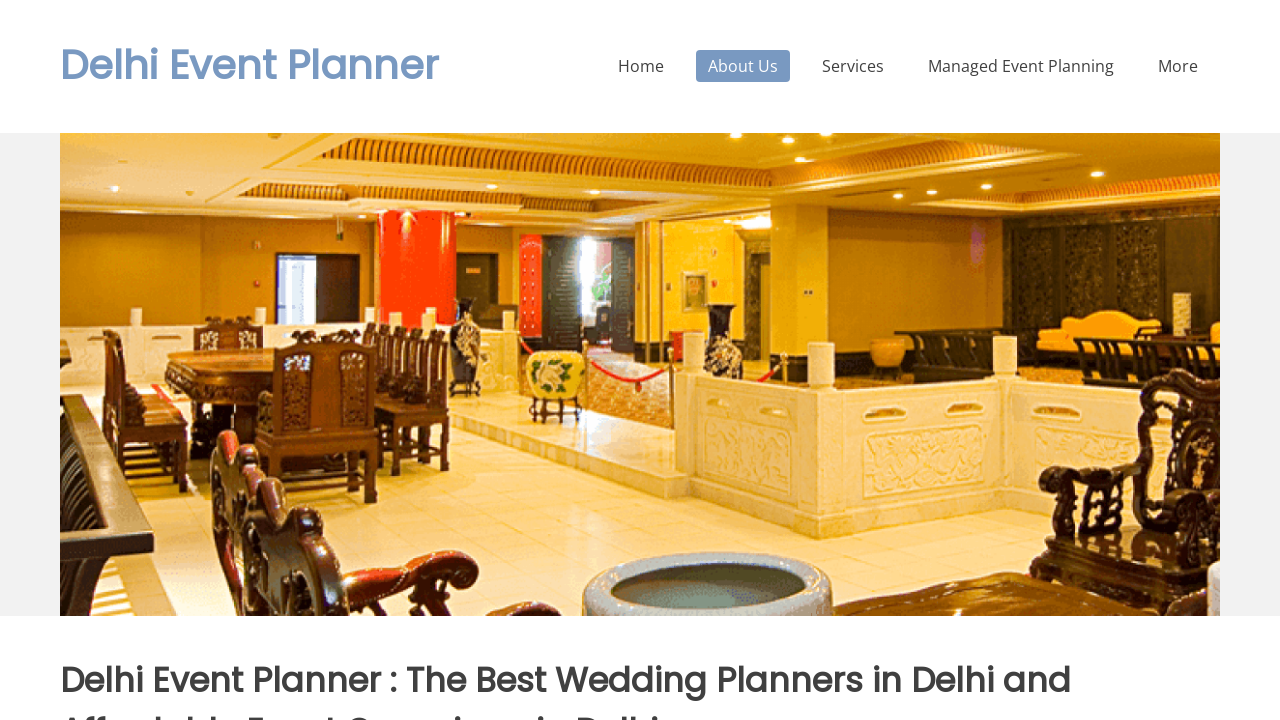Given the content of the image, can you provide a detailed answer to the question?
What is the name of the event planner?

The name of the event planner can be found in the heading element at the top of the webpage, which is 'Delhi Event Planner'. This is also the text of the link element next to the heading.